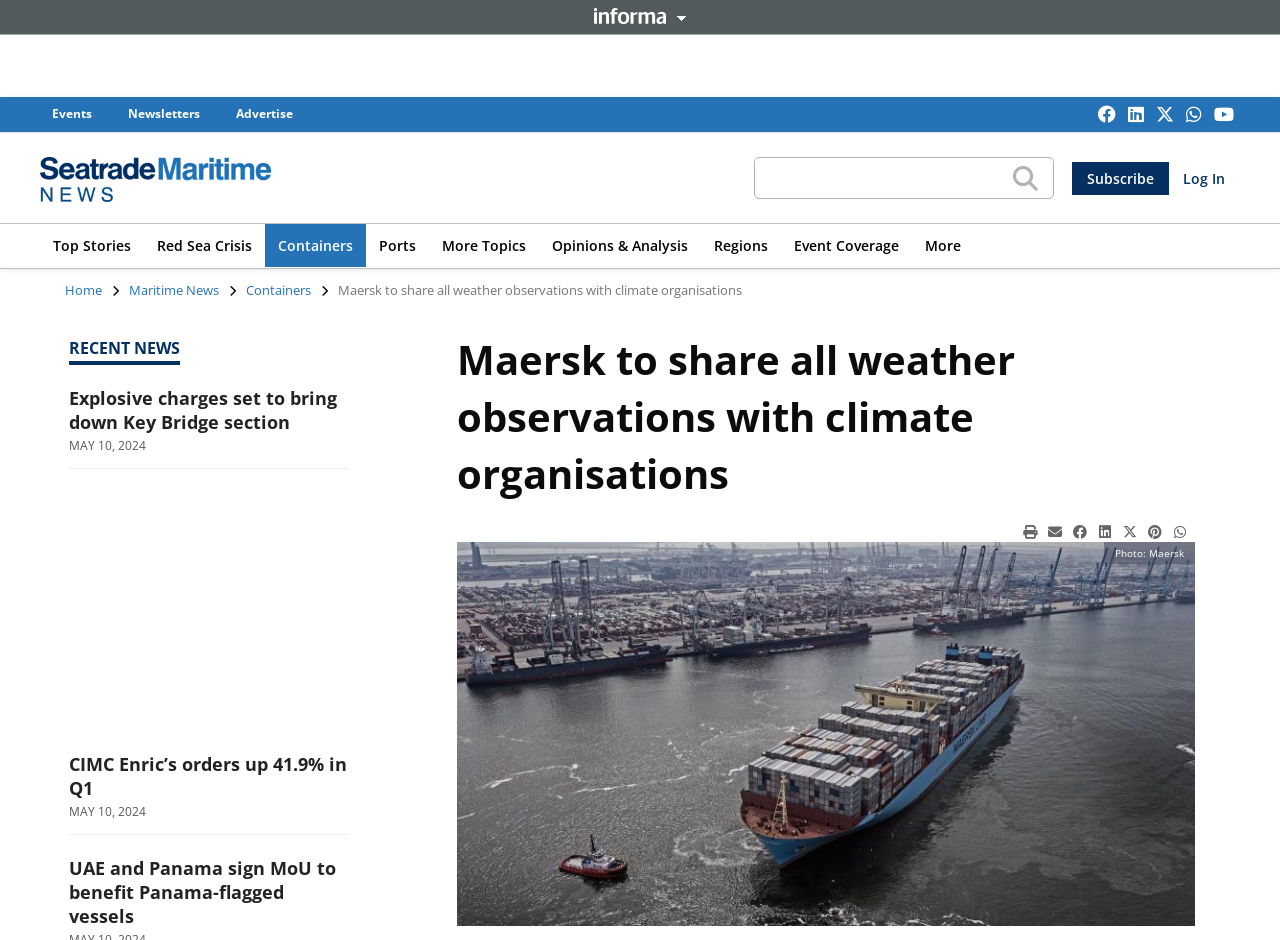Identify the coordinates of the bounding box for the element described below: "Log In". Return the coordinates as four float numbers between 0 and 1: [left, top, right, bottom].

[0.924, 0.172, 0.957, 0.207]